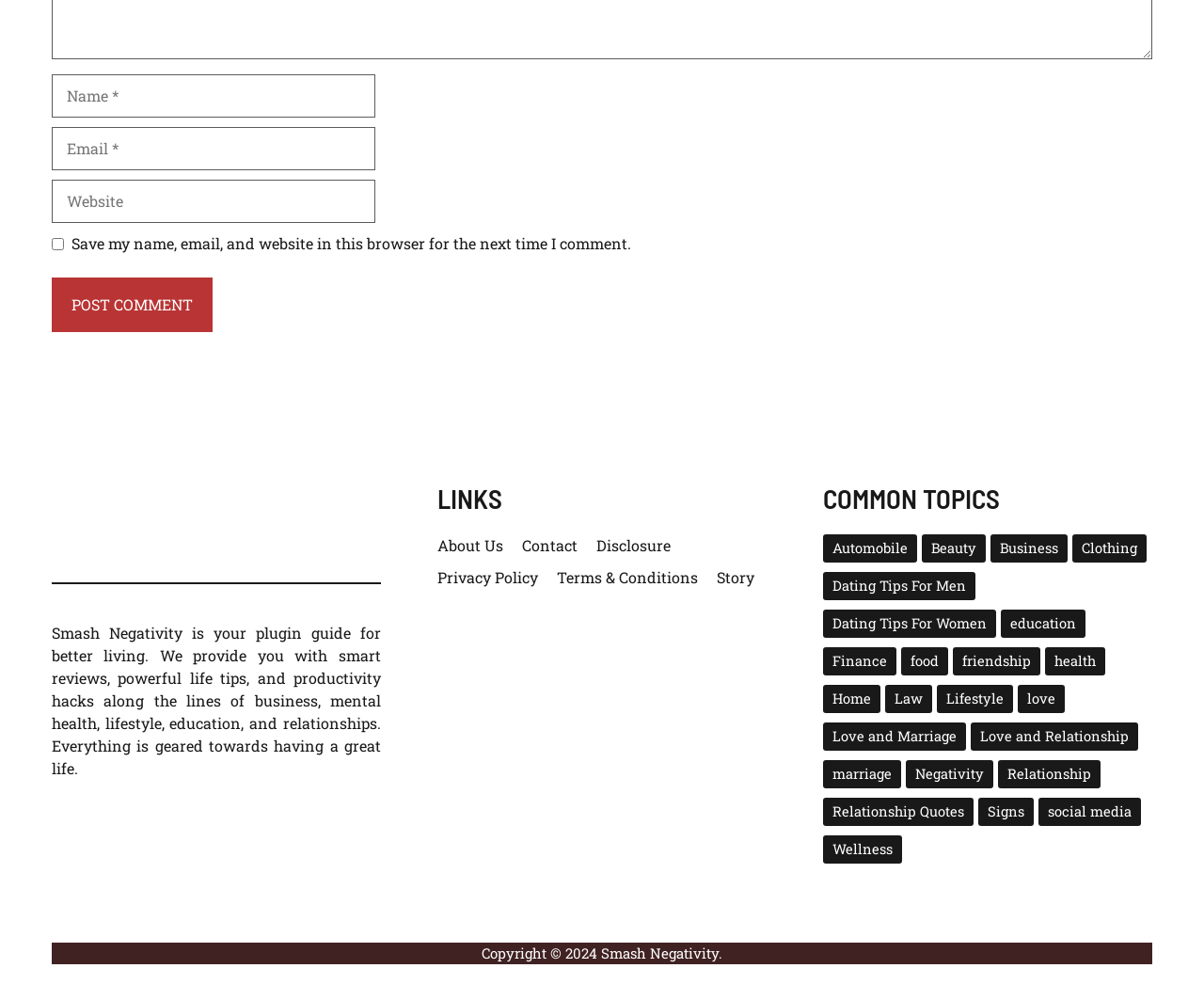Please determine the bounding box coordinates for the element that should be clicked to follow these instructions: "Visit the 'About Us' page".

[0.363, 0.535, 0.418, 0.555]